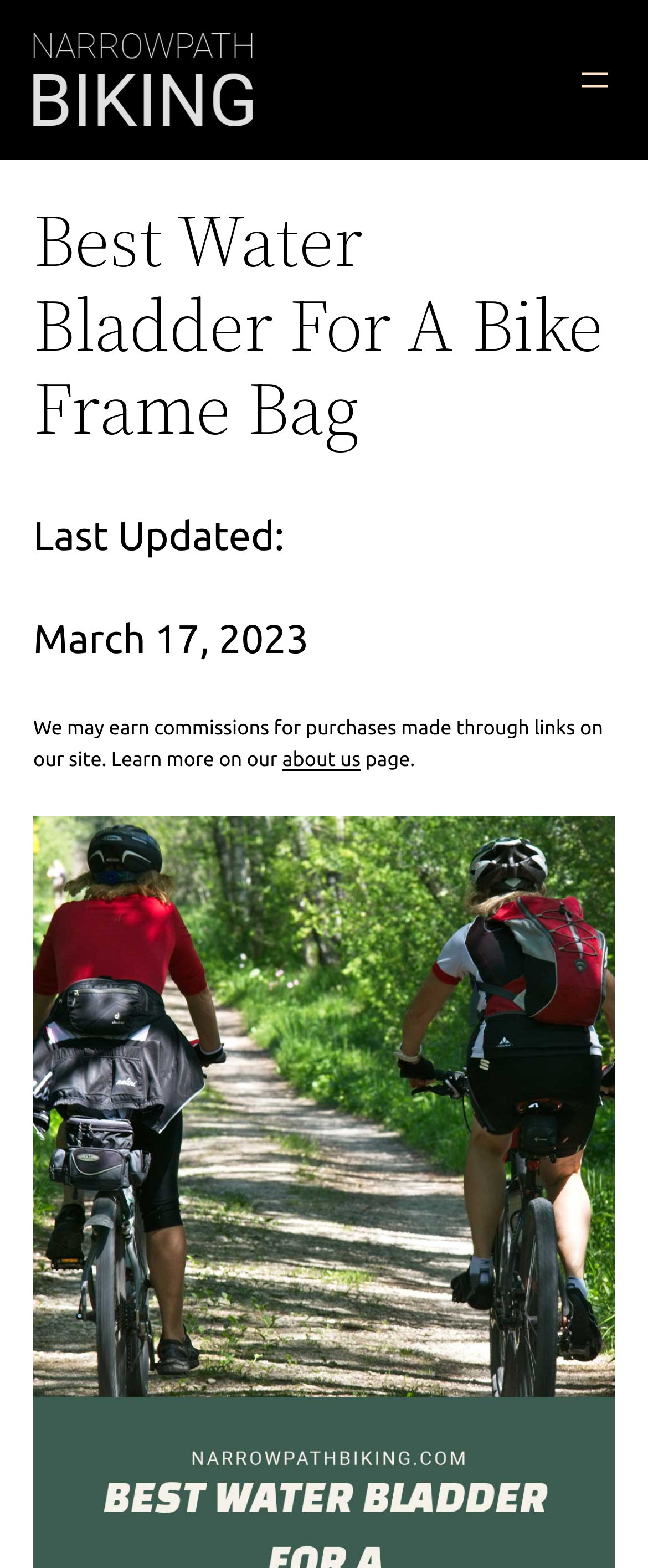When was the content last updated?
Give a comprehensive and detailed explanation for the question.

I found the last updated date by looking at the time element with the text 'March 17, 2023' below the heading, which indicates when the content was last updated.